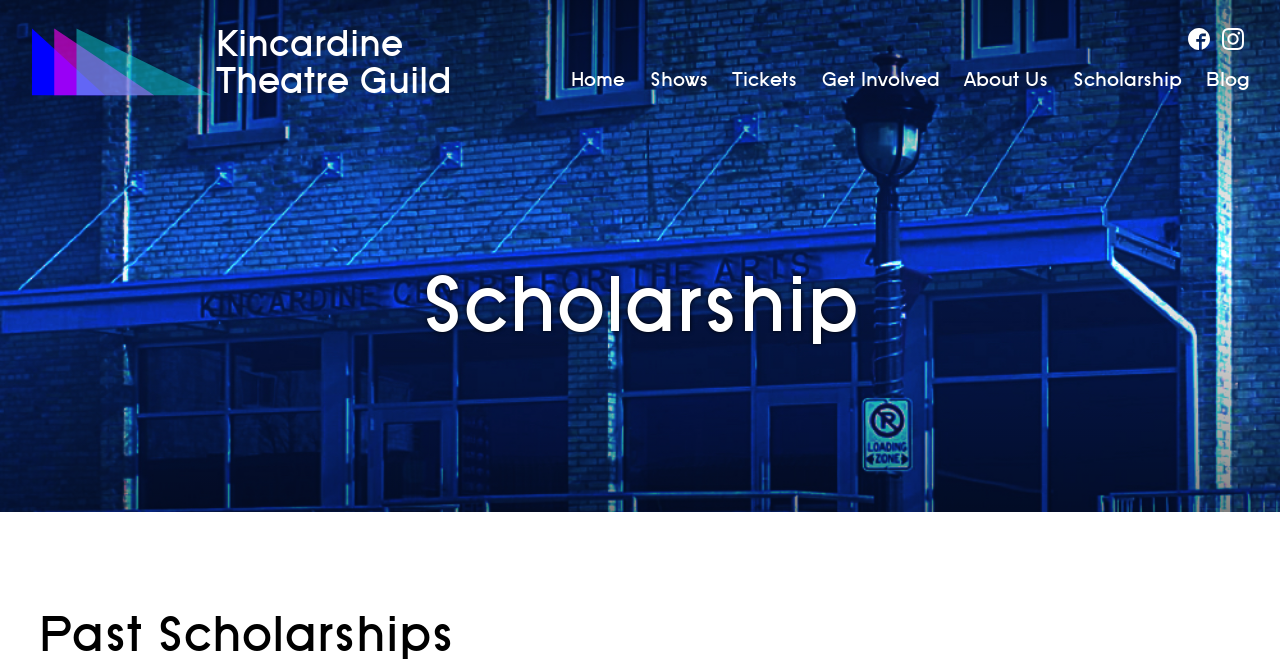Specify the bounding box coordinates of the element's area that should be clicked to execute the given instruction: "view past scholarships". The coordinates should be four float numbers between 0 and 1, i.e., [left, top, right, bottom].

[0.227, 0.914, 0.773, 0.995]